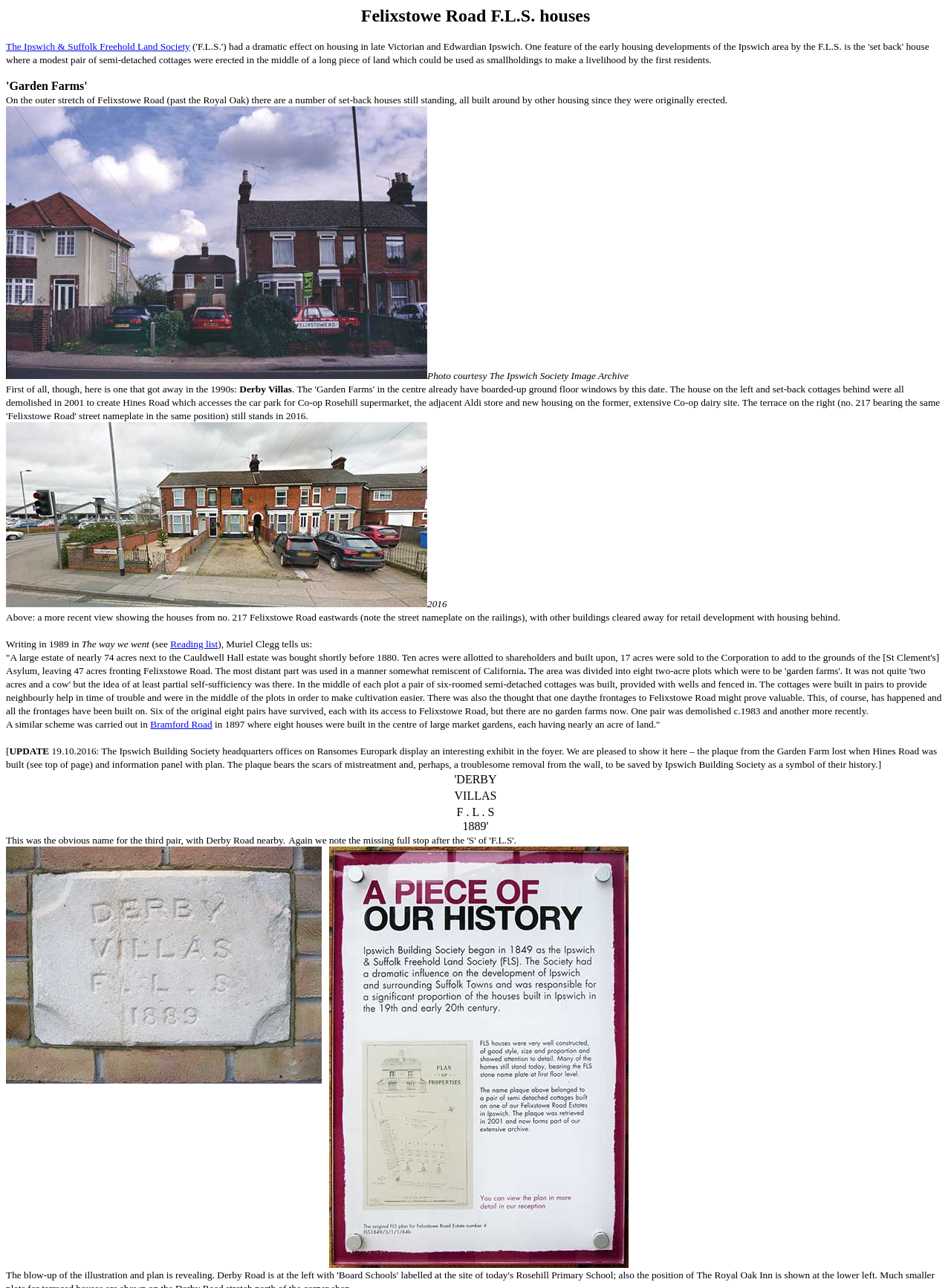Offer a thorough description of the webpage.

The webpage is about Ipswich Historic Lettering, specifically focusing on Felixstowe Road F.L.S. houses. At the top, there is a title "Felixstowe Road F.L.S. houses" followed by a link to "The Ipswich & Suffolk Freehold Land Society". 

Below the title, there is a paragraph of text describing the houses on Felixstowe Road, mentioning that they were built around by other housing since they were originally erected. To the right of this text, there is an image labeled "Ipswich Historic Lettering: Felixstowe Rd FLS 9" with a caption "Photo courtesy The Ipswich Society Image Archive".

The webpage then discusses Derby Villas, with a paragraph of text and two images labeled "Ipswich Historic Lettering: Felixstowe Road FLS houses 9a" and "Ipswich Historic Lettering: Felixstowe Rd Derby 1" and "Ipswich Historic Lettering: Felixstowe Rd Derby 2". The images are placed below the corresponding text.

There are several other paragraphs of text on the page, discussing the history of the area, including a quote from Muriel Clegg's book "The way we went" and mentioning a similar scheme carried out in Bramford Road. 

At the bottom of the page, there is an update section dated 19.10.2016, which discusses an exhibit in the foyer of the Ipswich Building Society headquarters offices on Ransomes Europark. The exhibit features a plaque from the Garden Farm lost when Hines Road was built, along with an information panel with a plan.

Throughout the page, there are several static text elements, including headings and captions, as well as links to other pages, such as "Reading list" and "Bramford Road".